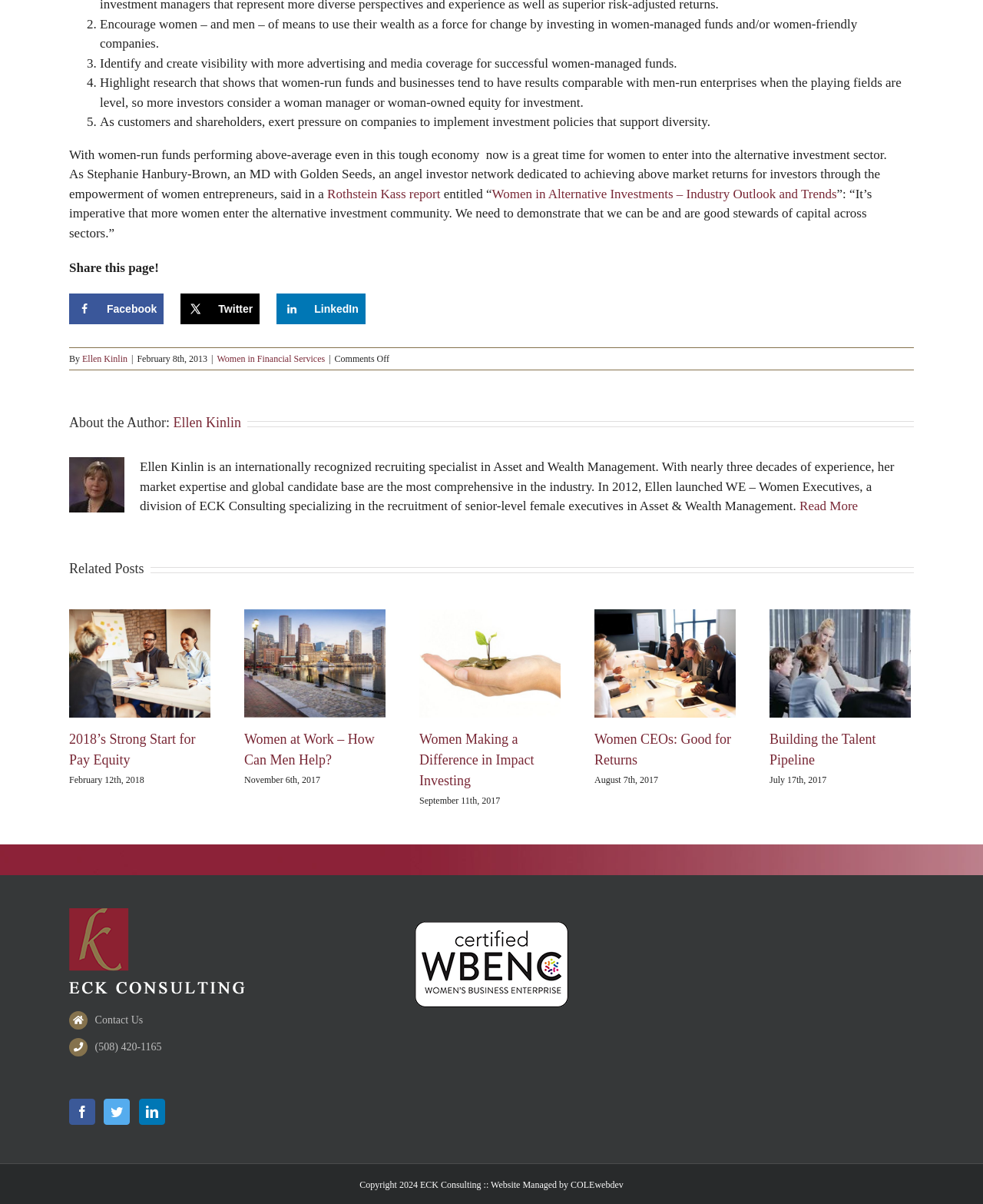Return the bounding box coordinates of the UI element that corresponds to this description: "Women in Financial Services". The coordinates must be given as four float numbers in the range of 0 and 1, [left, top, right, bottom].

[0.221, 0.294, 0.331, 0.303]